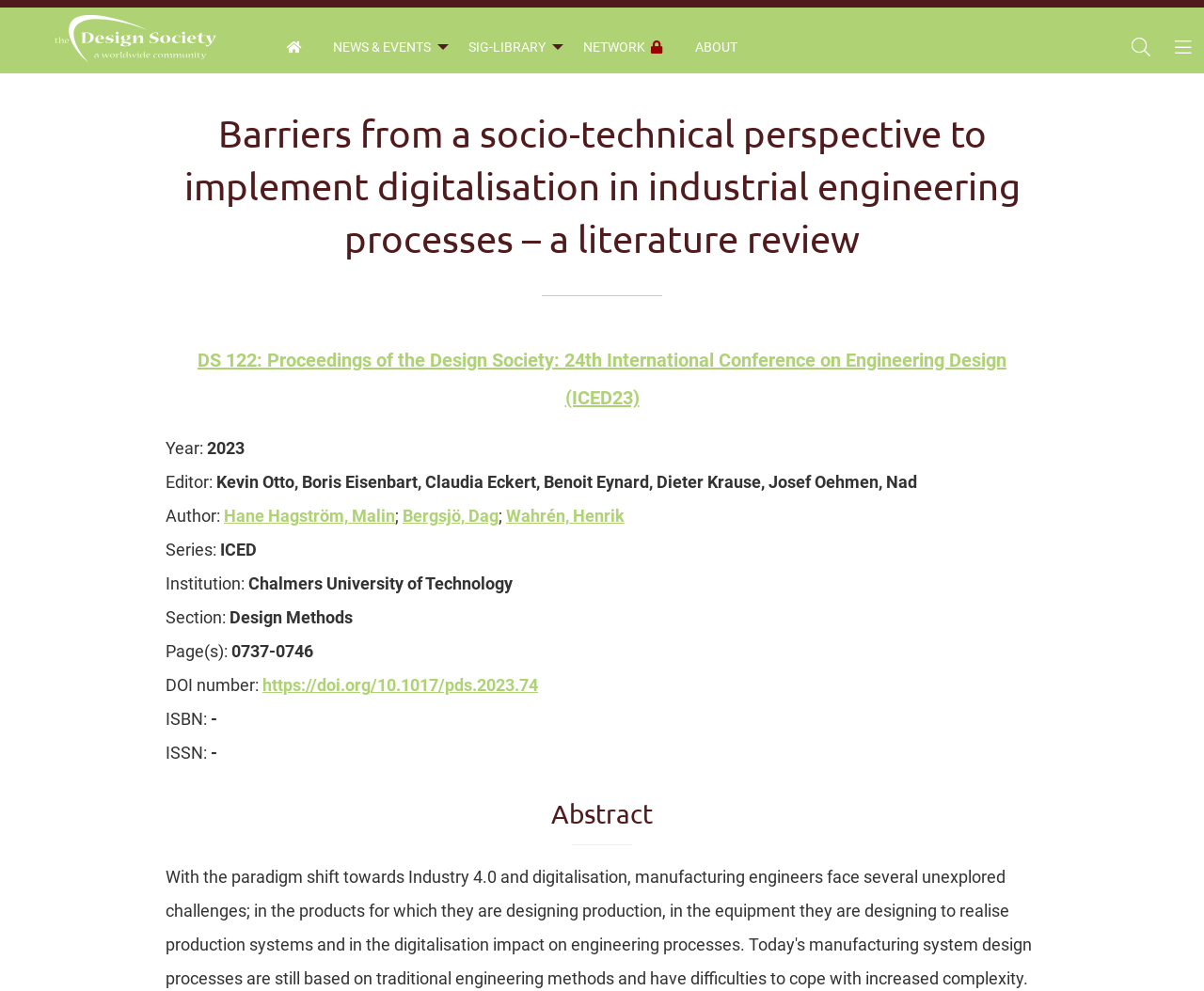Using the information in the image, give a comprehensive answer to the question: 
Who are the authors of the article?

I found the authors of the article by looking at the static text elements with the text 'Author:' and the corresponding link elements with the text 'Hane Hagström, Malin', 'Bergsjö, Dag', and 'Wahrén, Henrik'.